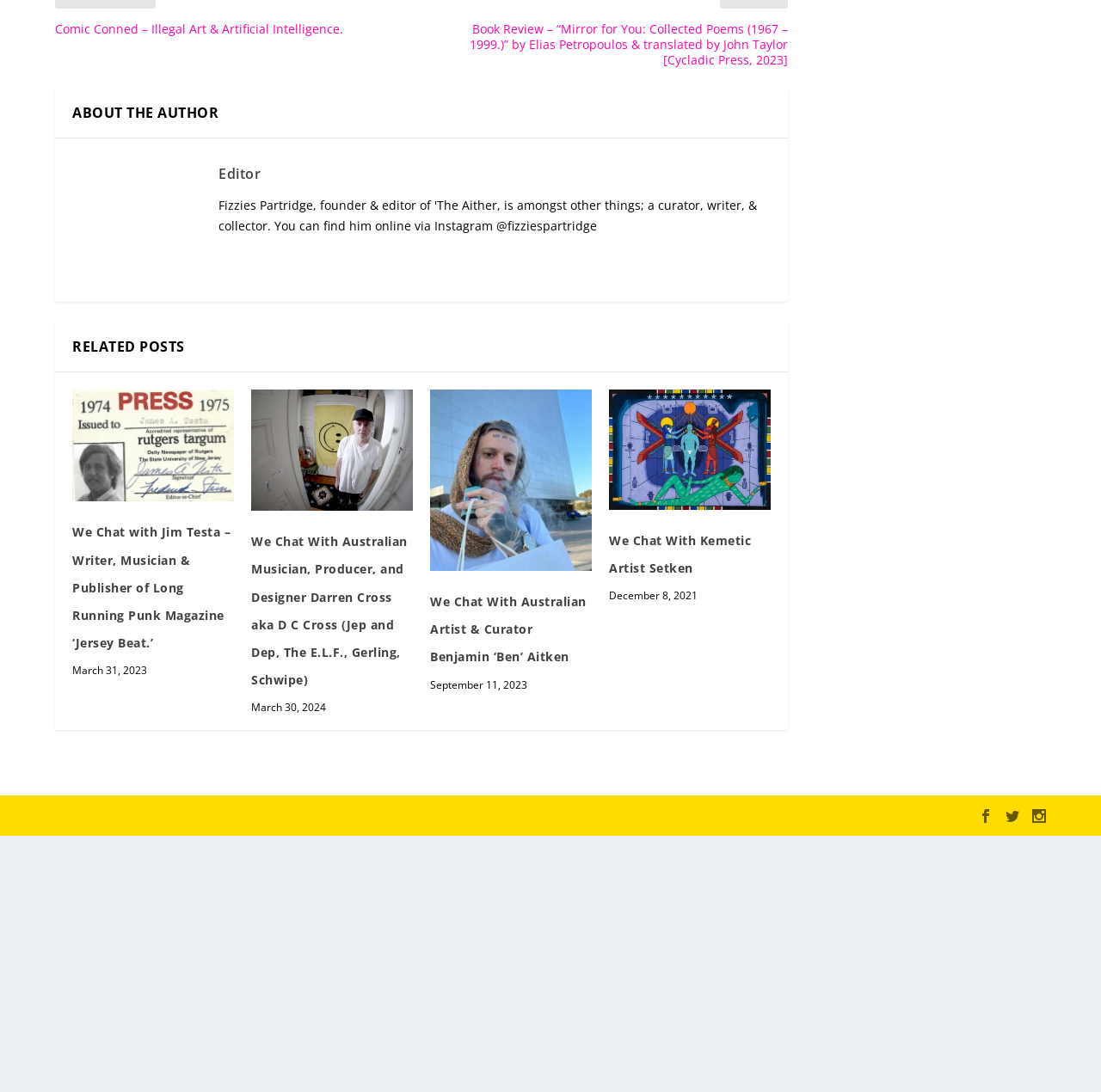Determine the bounding box coordinates for the UI element described. Format the coordinates as (top-left x, top-left y, bottom-right x, bottom-right y) and ensure all values are between 0 and 1. Element description: Elegant Themes

[0.118, 0.975, 0.199, 0.989]